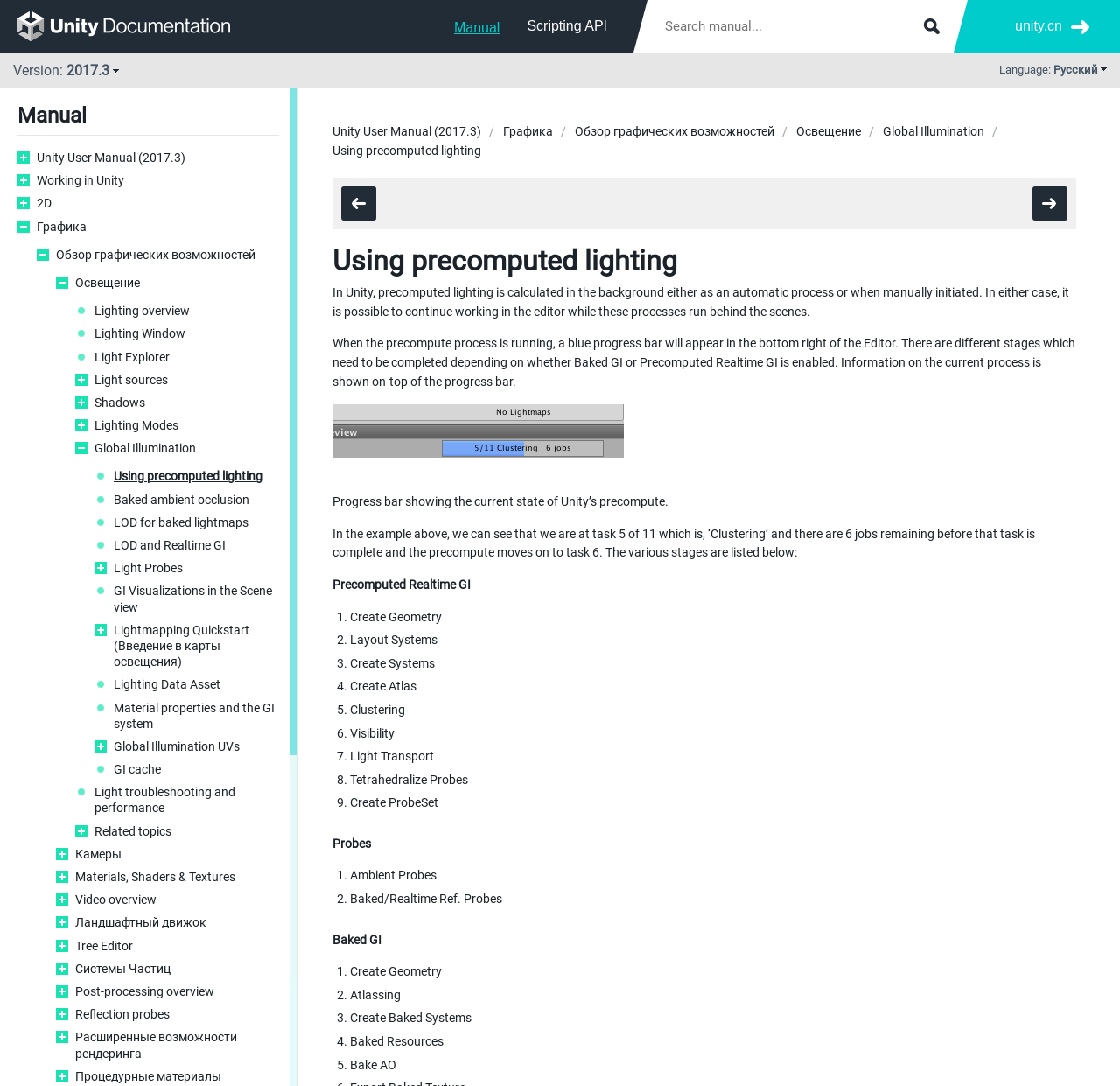Locate the bounding box coordinates of the region to be clicked to comply with the following instruction: "View Using precomputed lighting". The coordinates must be four float numbers between 0 and 1, in the form [left, top, right, bottom].

[0.102, 0.431, 0.249, 0.446]